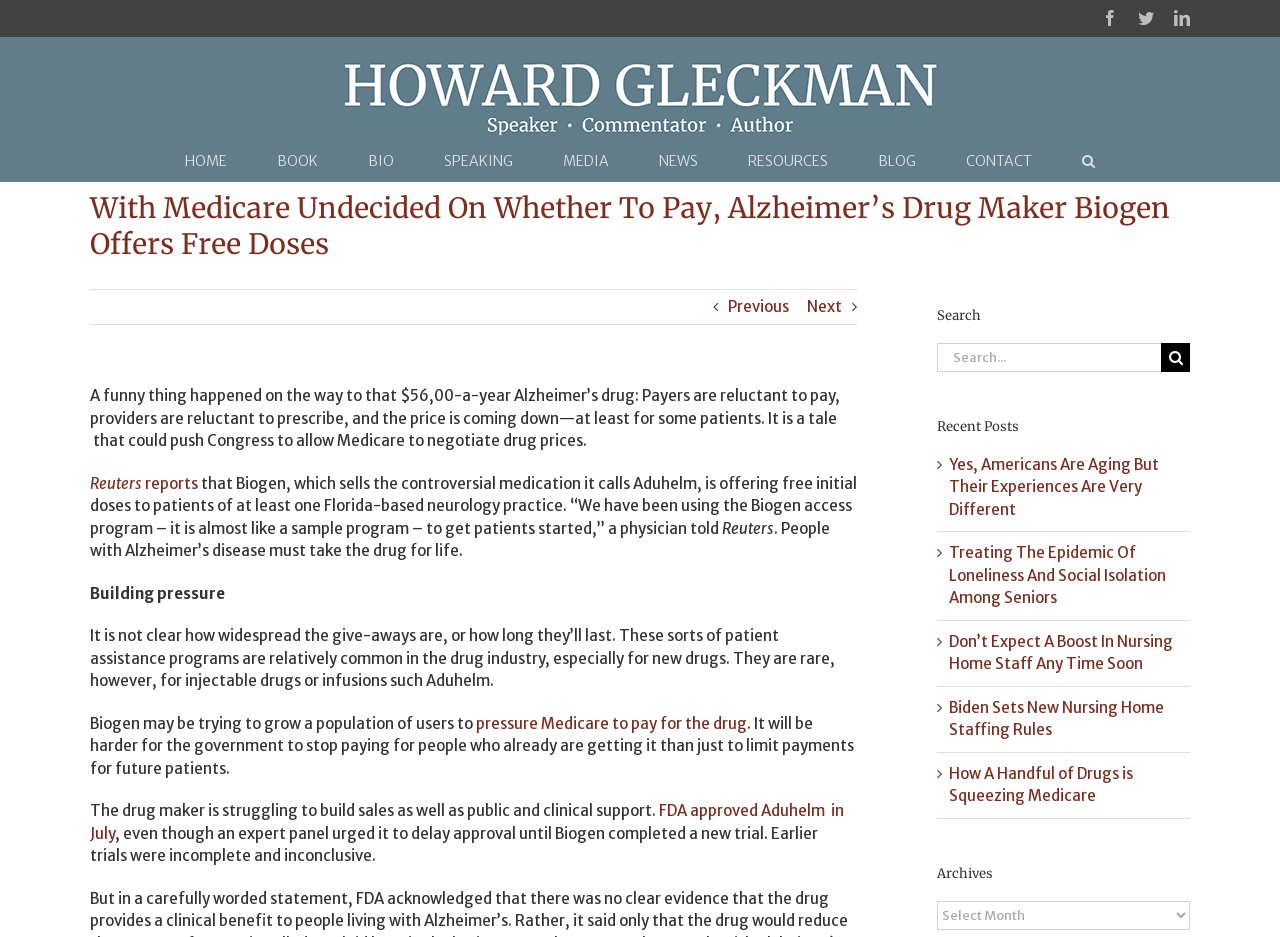Provide your answer to the question using just one word or phrase: What is the name of the Alzheimer's drug mentioned in the article?

Aduhelm